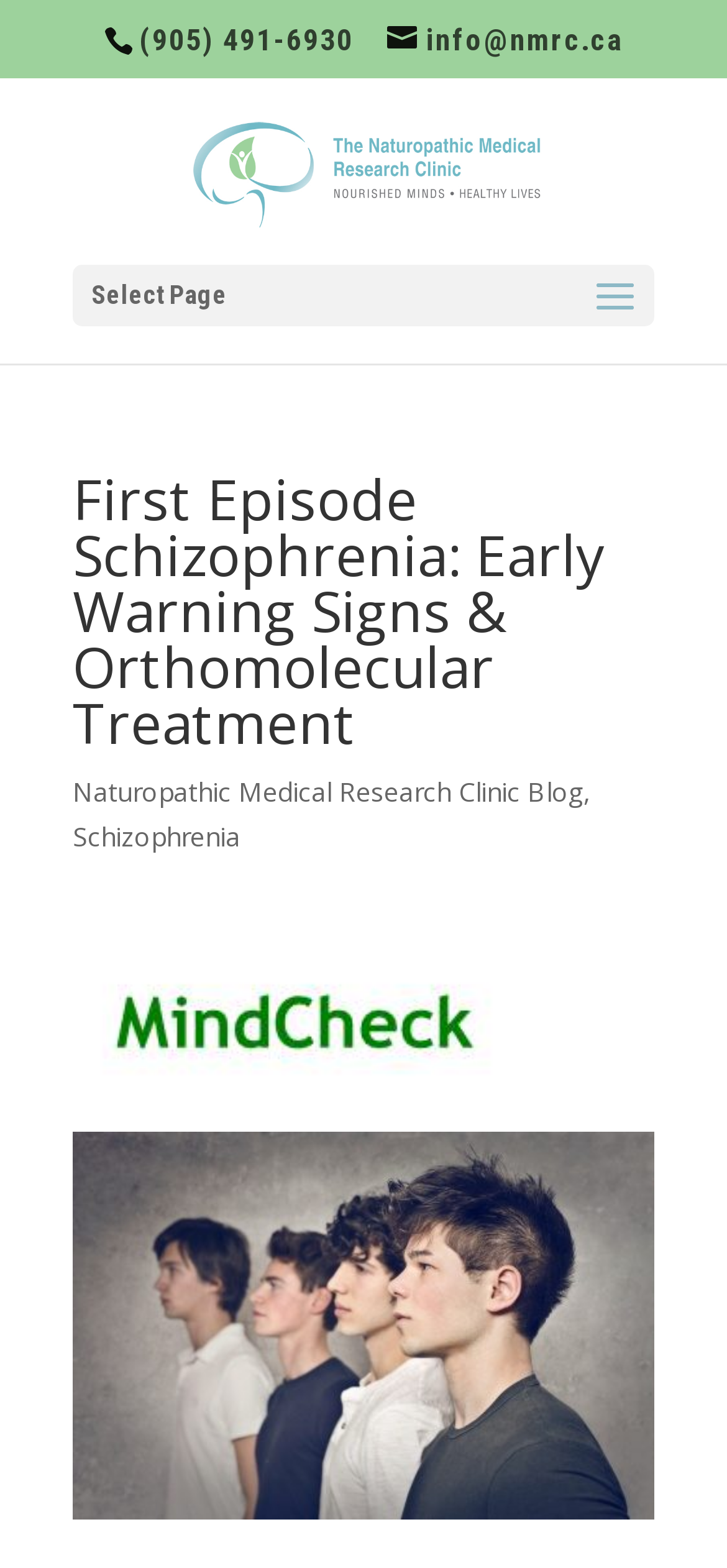What is the phone number on the webpage?
Using the picture, provide a one-word or short phrase answer.

(905) 491-6930